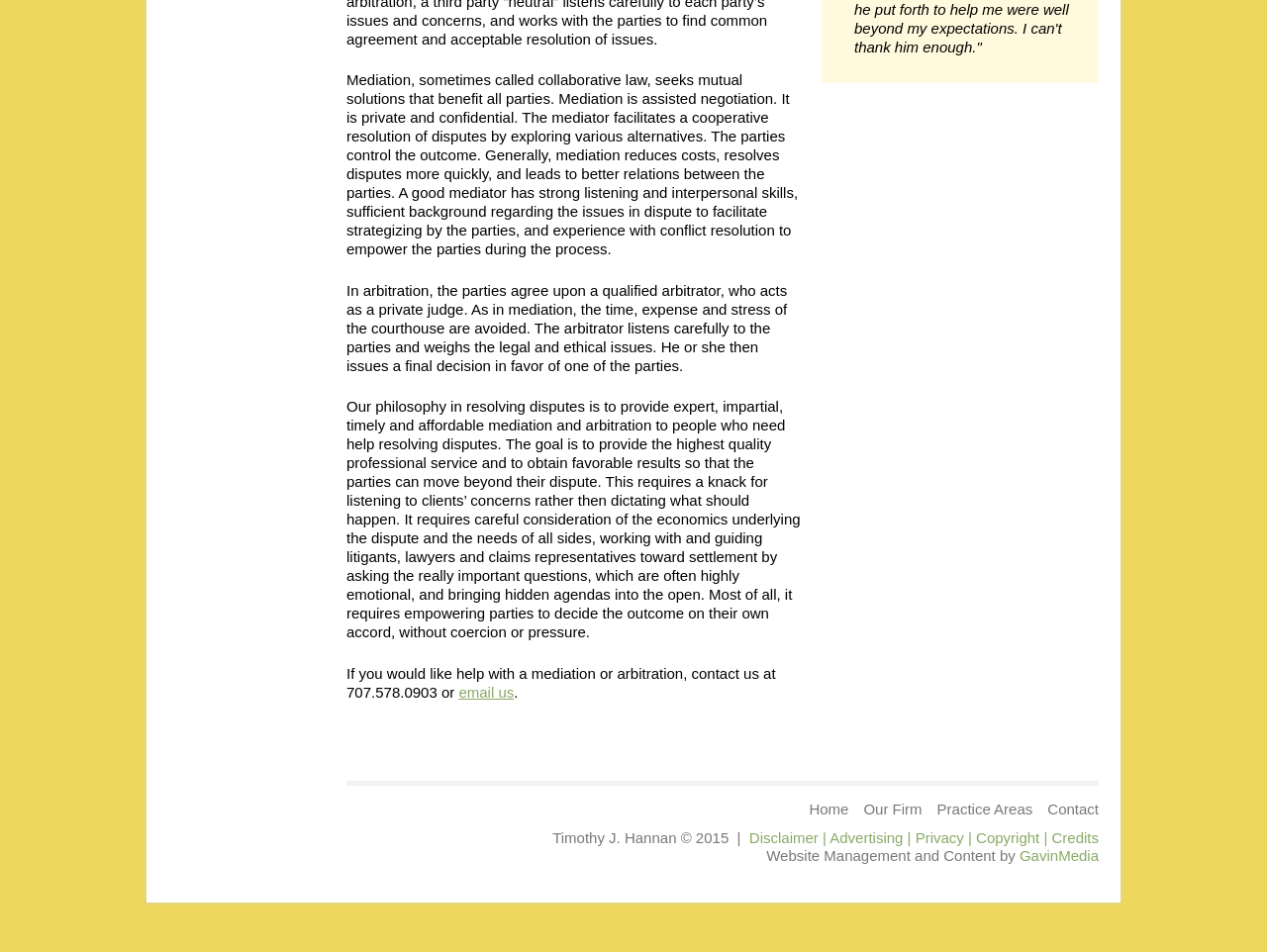Using the provided element description "Contact", determine the bounding box coordinates of the UI element.

[0.827, 0.841, 0.867, 0.859]